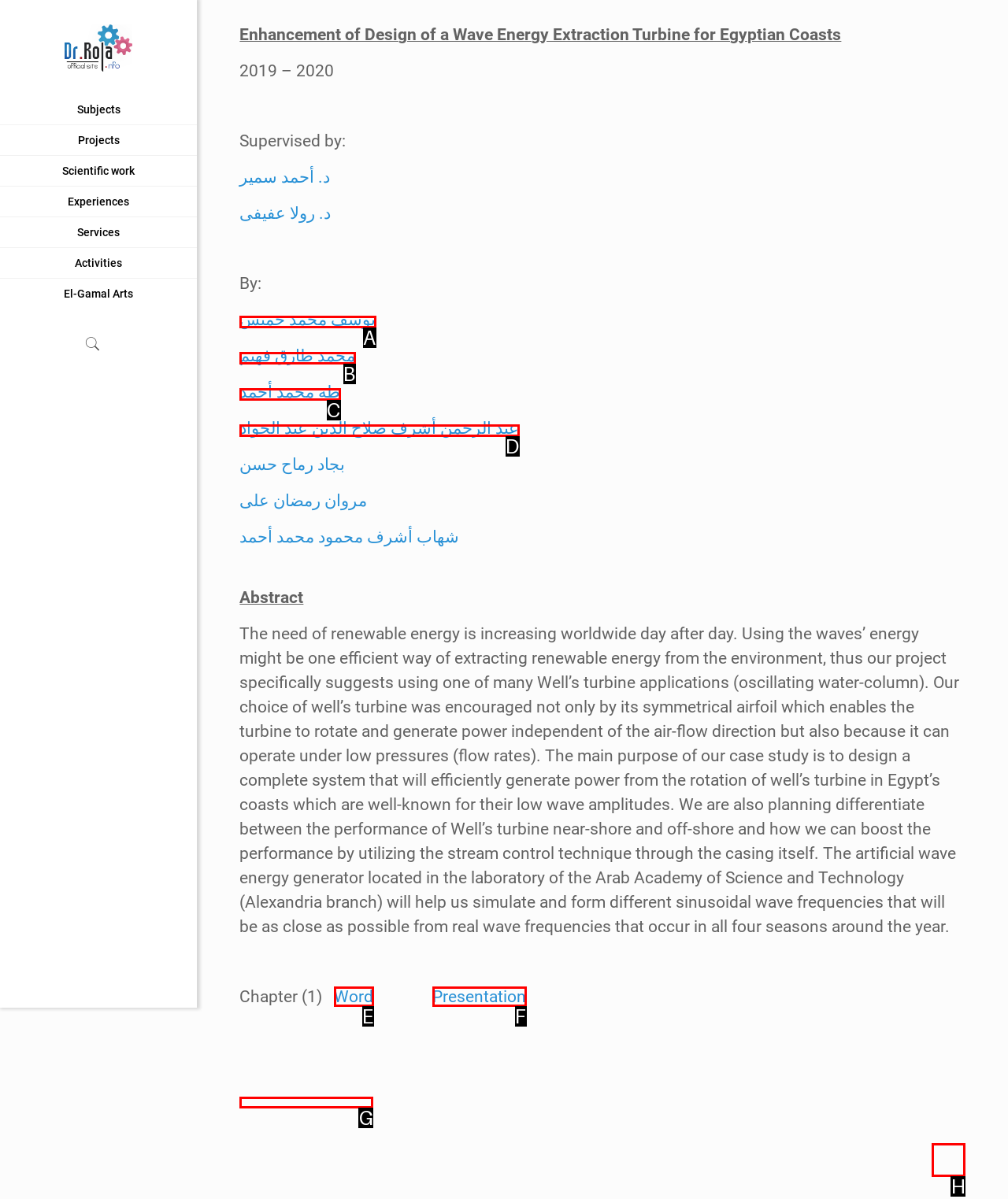Determine the letter of the UI element that you need to click to perform the task: Click the 'Graduation project discussion' link.
Provide your answer with the appropriate option's letter.

G